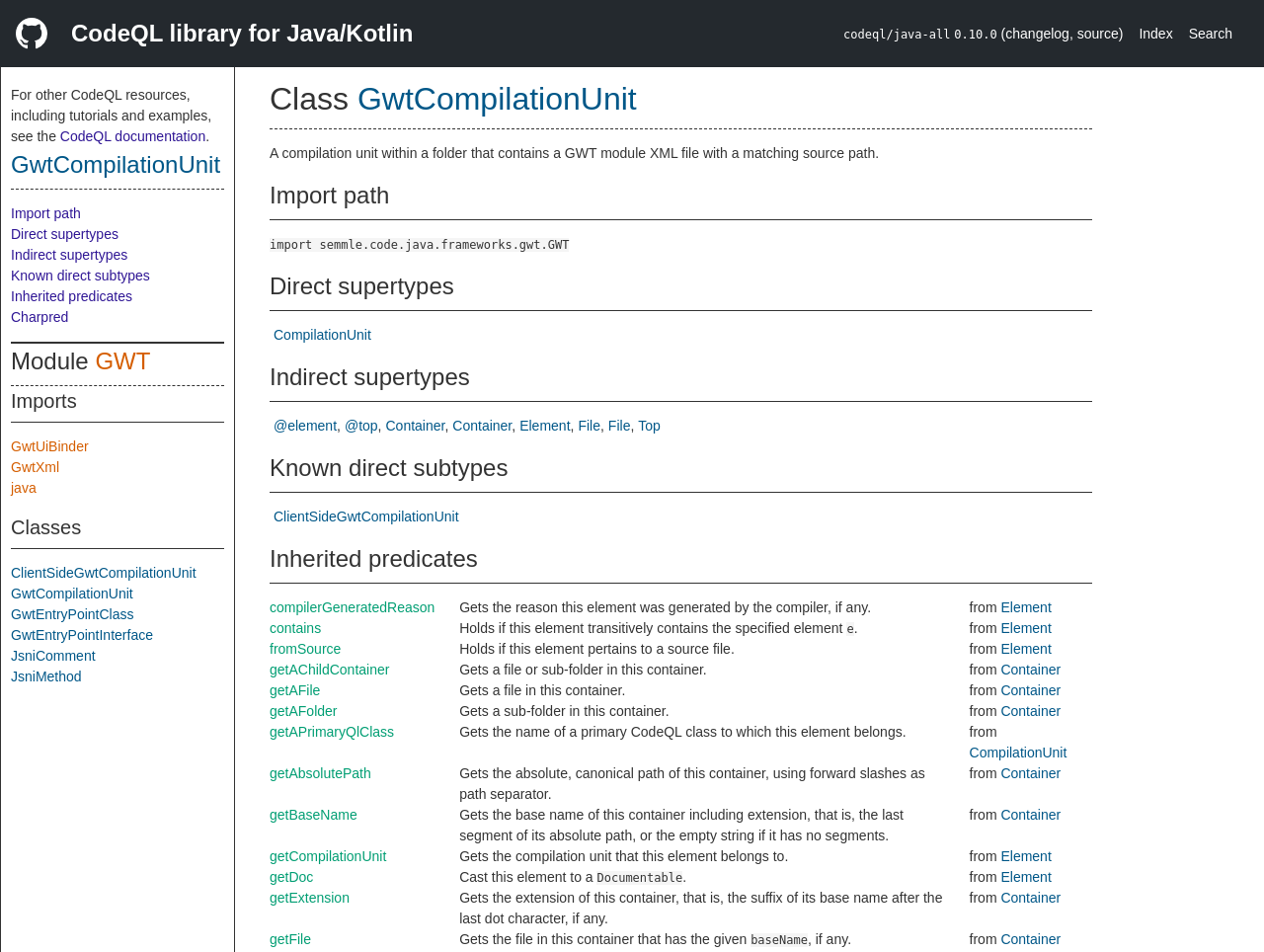What is the direct supertype of GwtCompilationUnit?
Answer the question with a detailed and thorough explanation.

I found the answer by looking at the heading 'Direct supertypes' and the link element below it, which says 'CompilationUnit'.